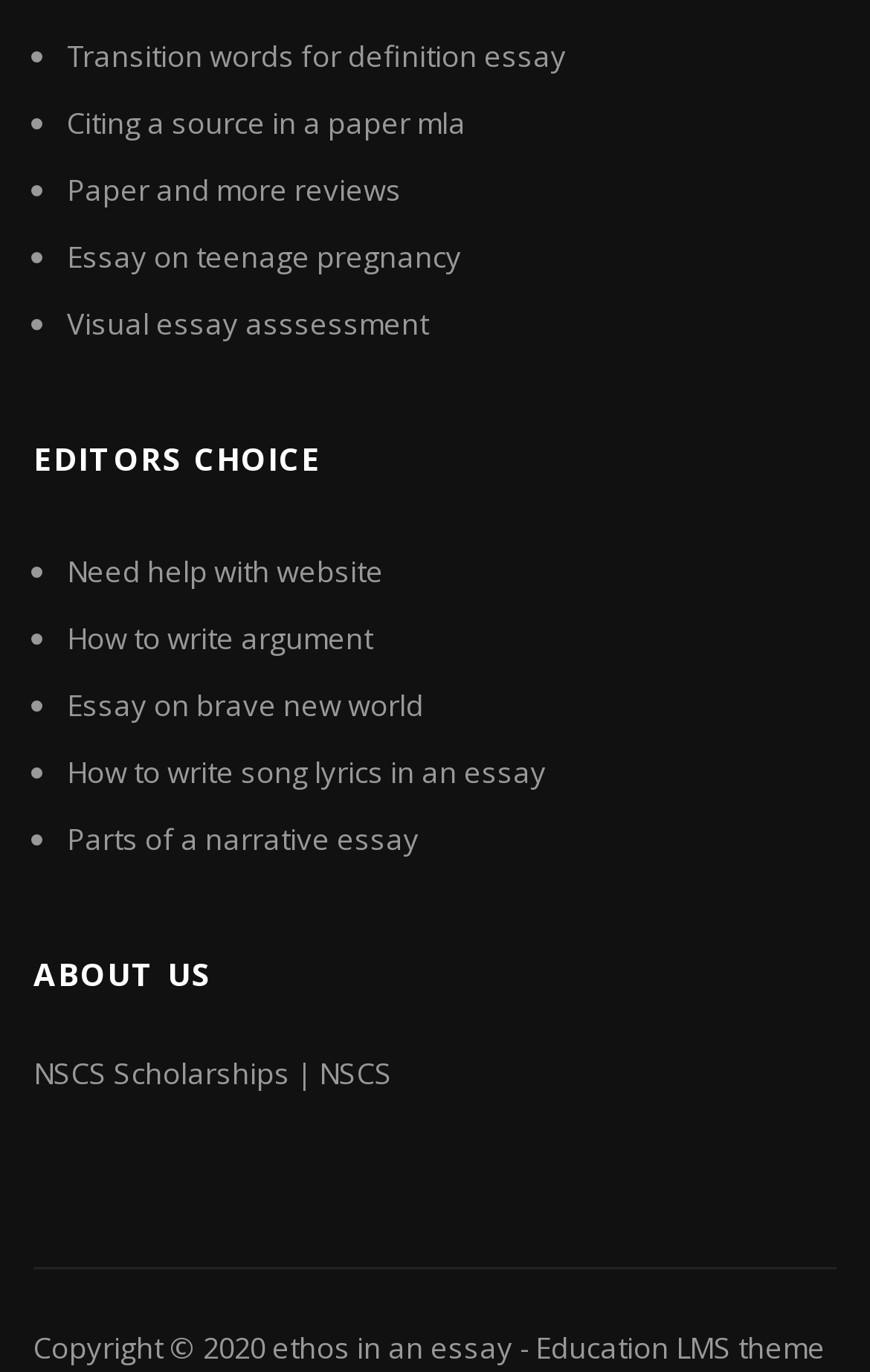Pinpoint the bounding box coordinates of the clickable element to carry out the following instruction: "Click on 'Transition words for definition essay'."

[0.077, 0.026, 0.651, 0.055]